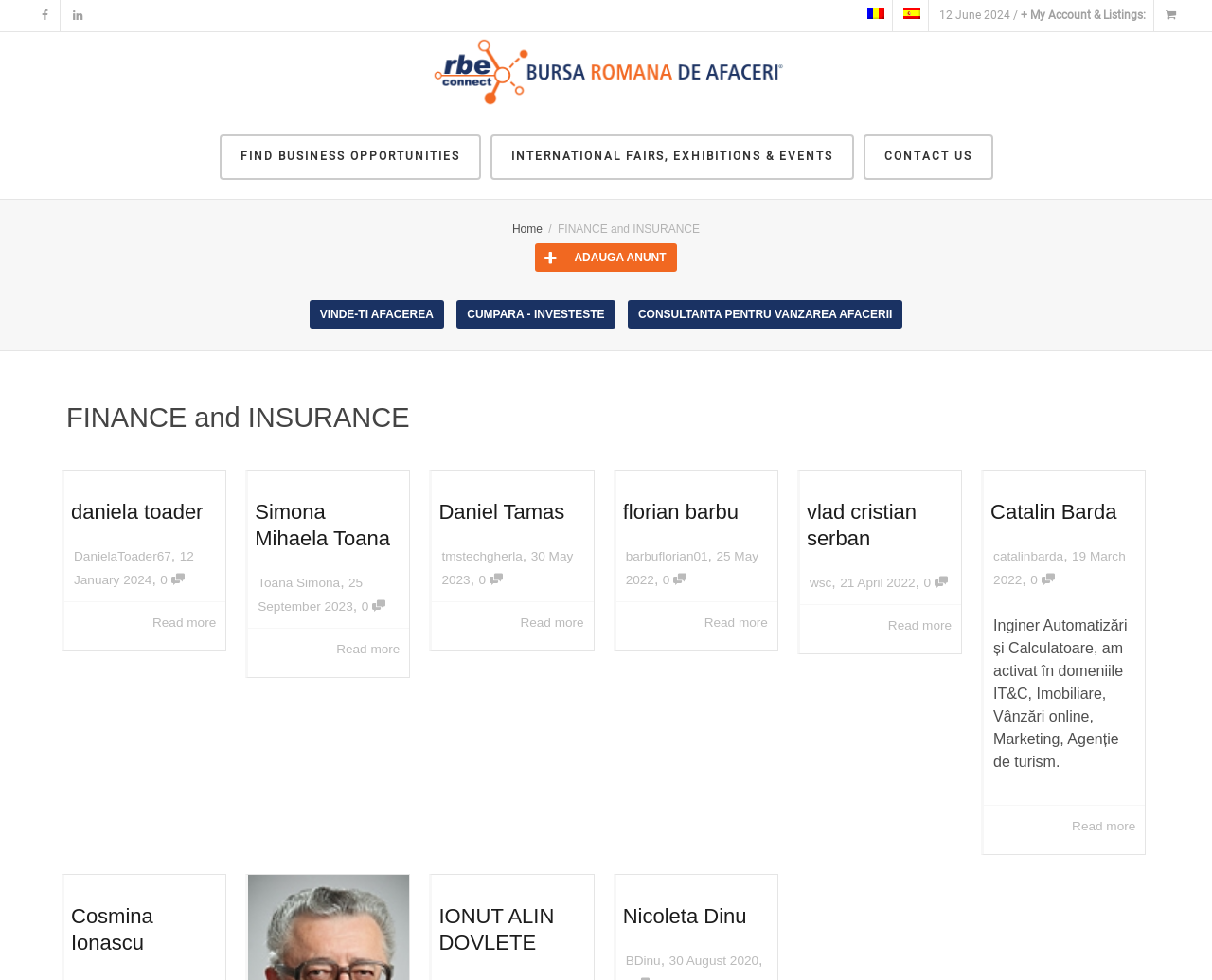Show the bounding box coordinates for the element that needs to be clicked to execute the following instruction: "View FINANCE and INSURANCE archives". Provide the coordinates in the form of four float numbers between 0 and 1, i.e., [left, top, right, bottom].

[0.46, 0.227, 0.577, 0.241]